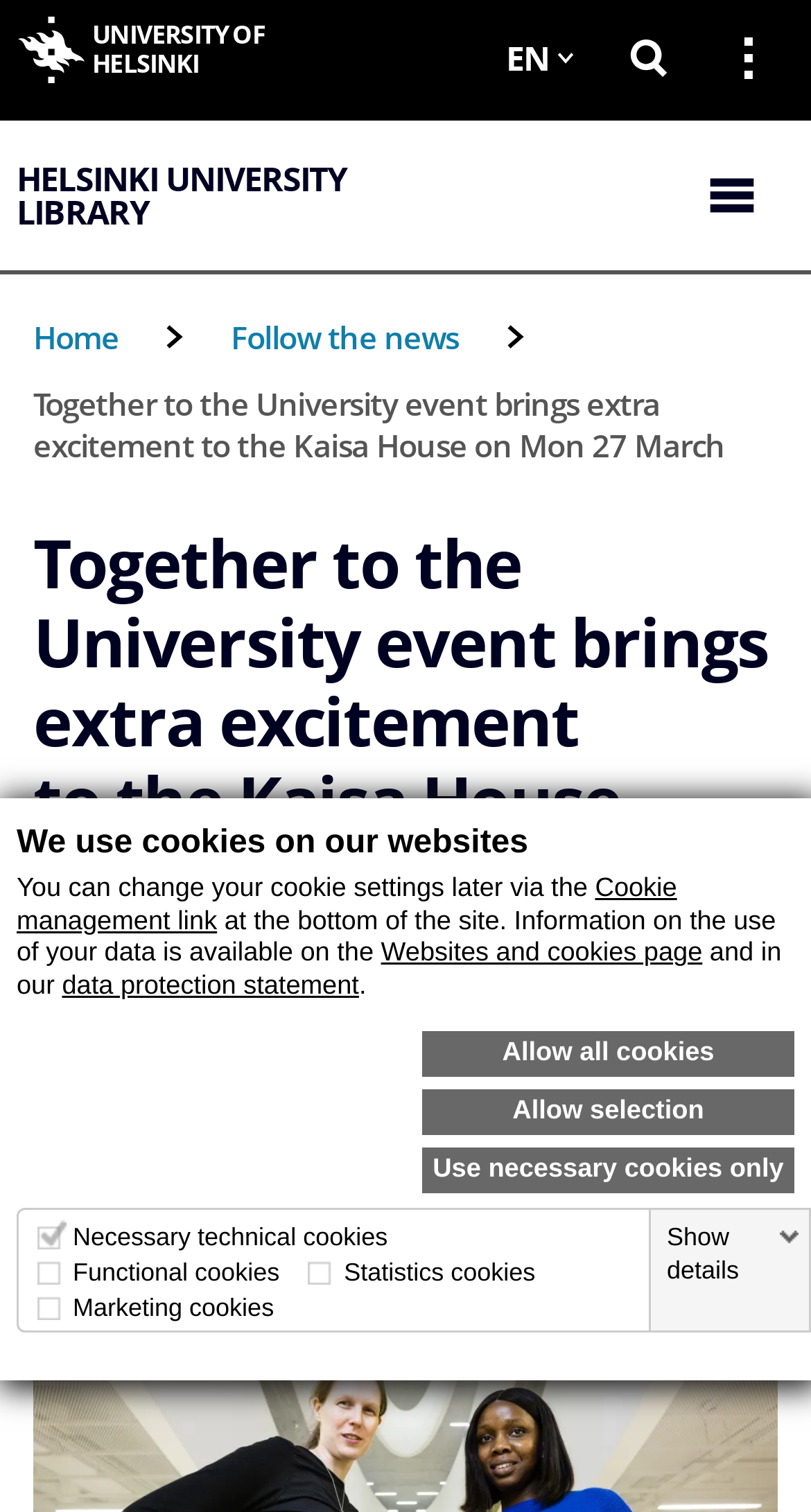Determine the bounding box coordinates for the area you should click to complete the following instruction: "View LinkedIn".

None